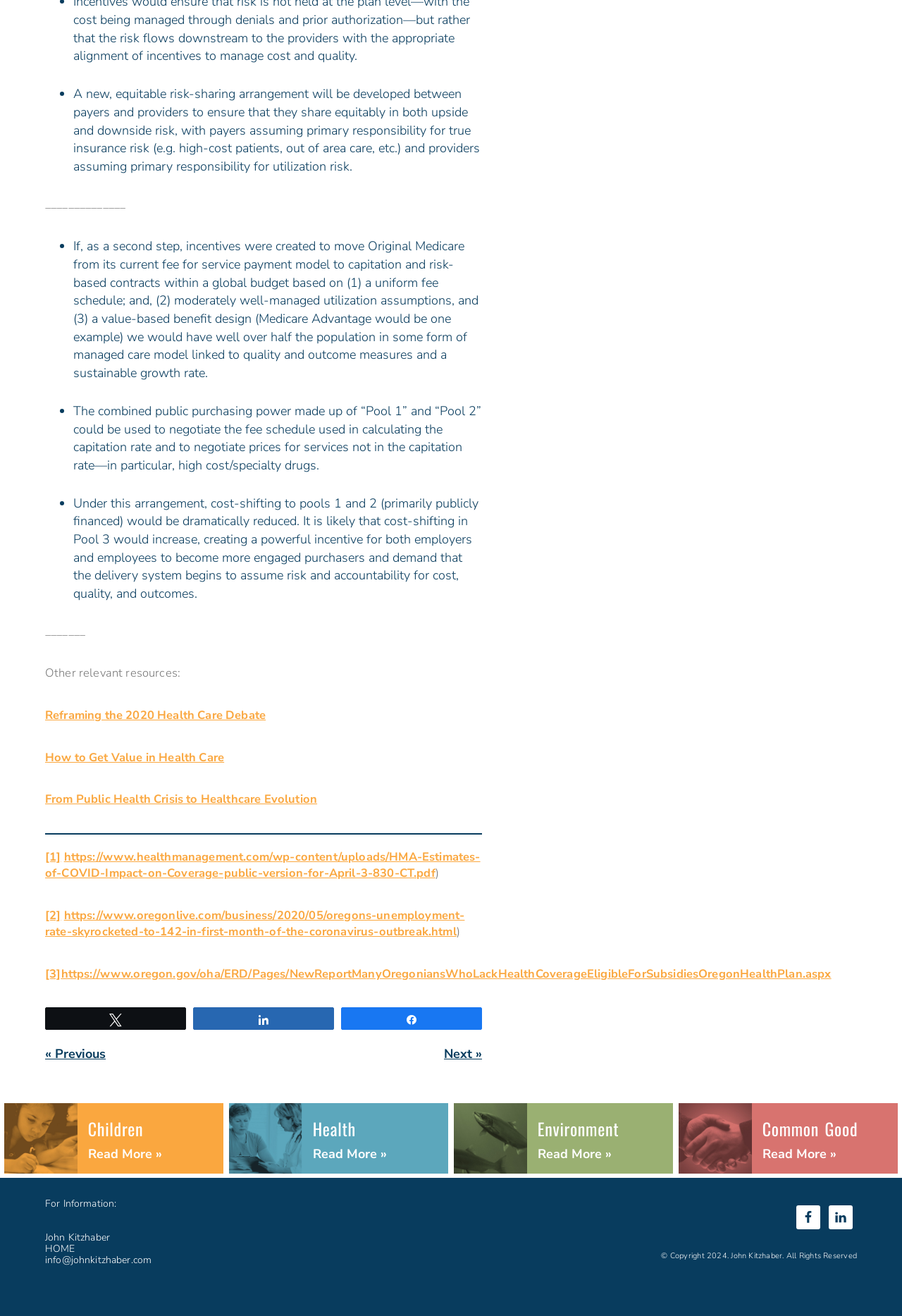How many links are there in the 'Other relevant resources' section?
From the image, provide a succinct answer in one word or a short phrase.

3